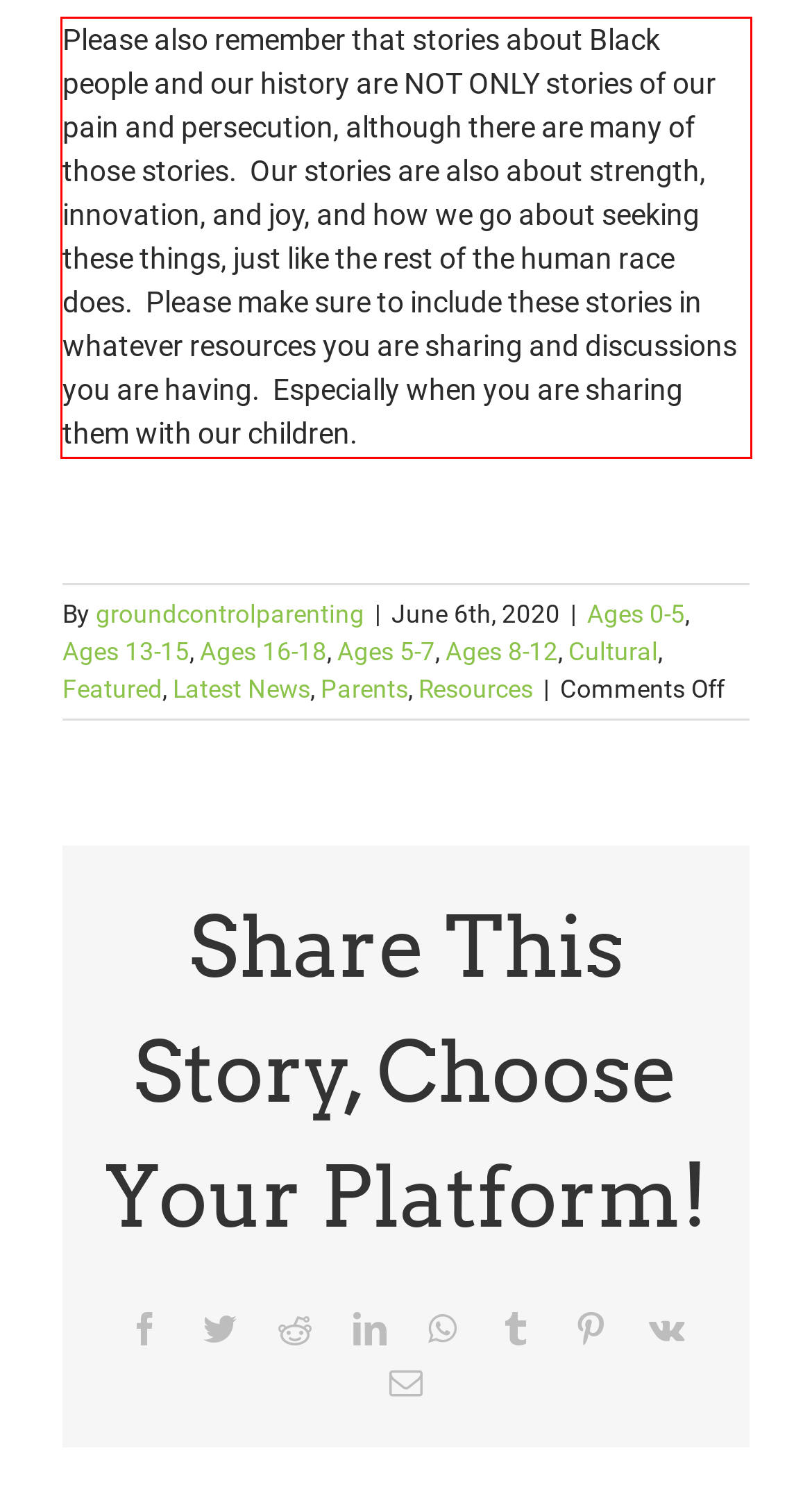You are provided with a screenshot of a webpage containing a red bounding box. Please extract the text enclosed by this red bounding box.

Please also remember that stories about Black people and our history are NOT ONLY stories of our pain and persecution, although there are many of those stories. Our stories are also about strength, innovation, and joy, and how we go about seeking these things, just like the rest of the human race does. Please make sure to include these stories in whatever resources you are sharing and discussions you are having. Especially when you are sharing them with our children.